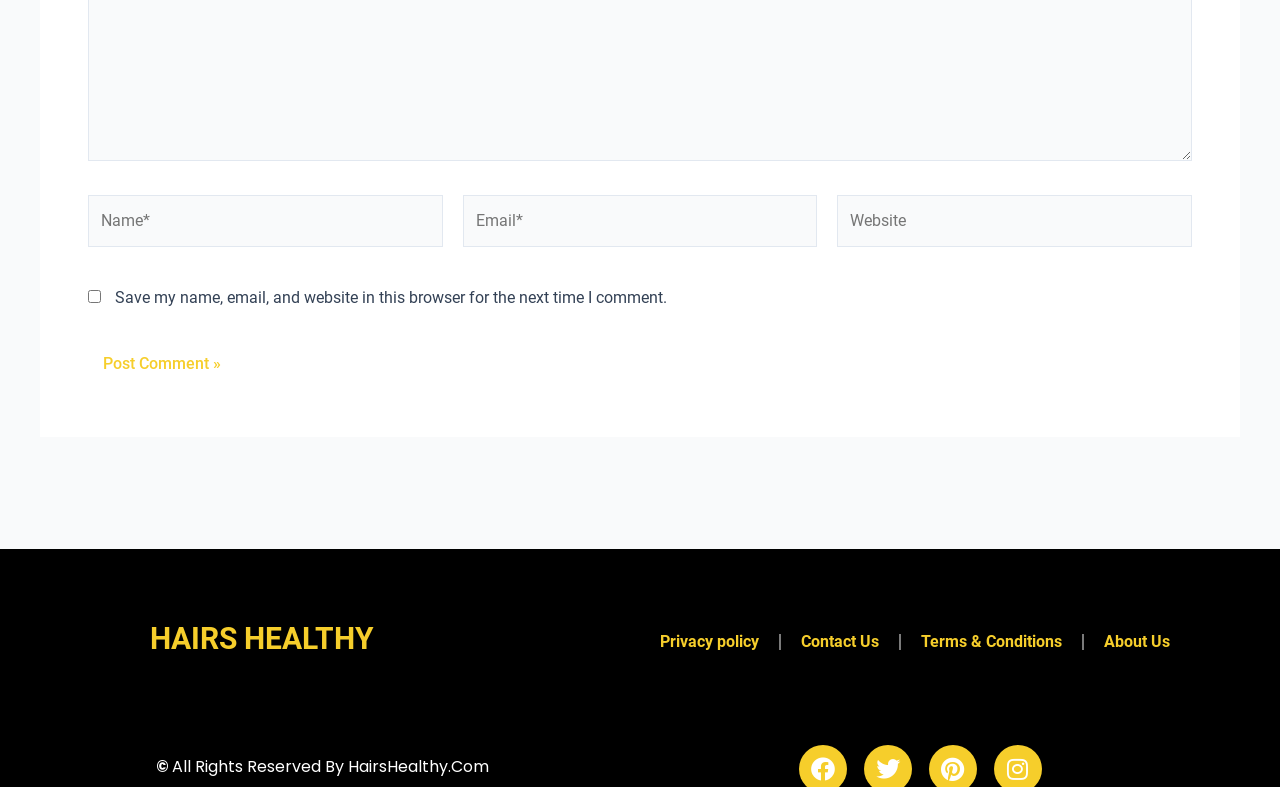Please predict the bounding box coordinates of the element's region where a click is necessary to complete the following instruction: "Input your email". The coordinates should be represented by four float numbers between 0 and 1, i.e., [left, top, right, bottom].

[0.361, 0.247, 0.639, 0.314]